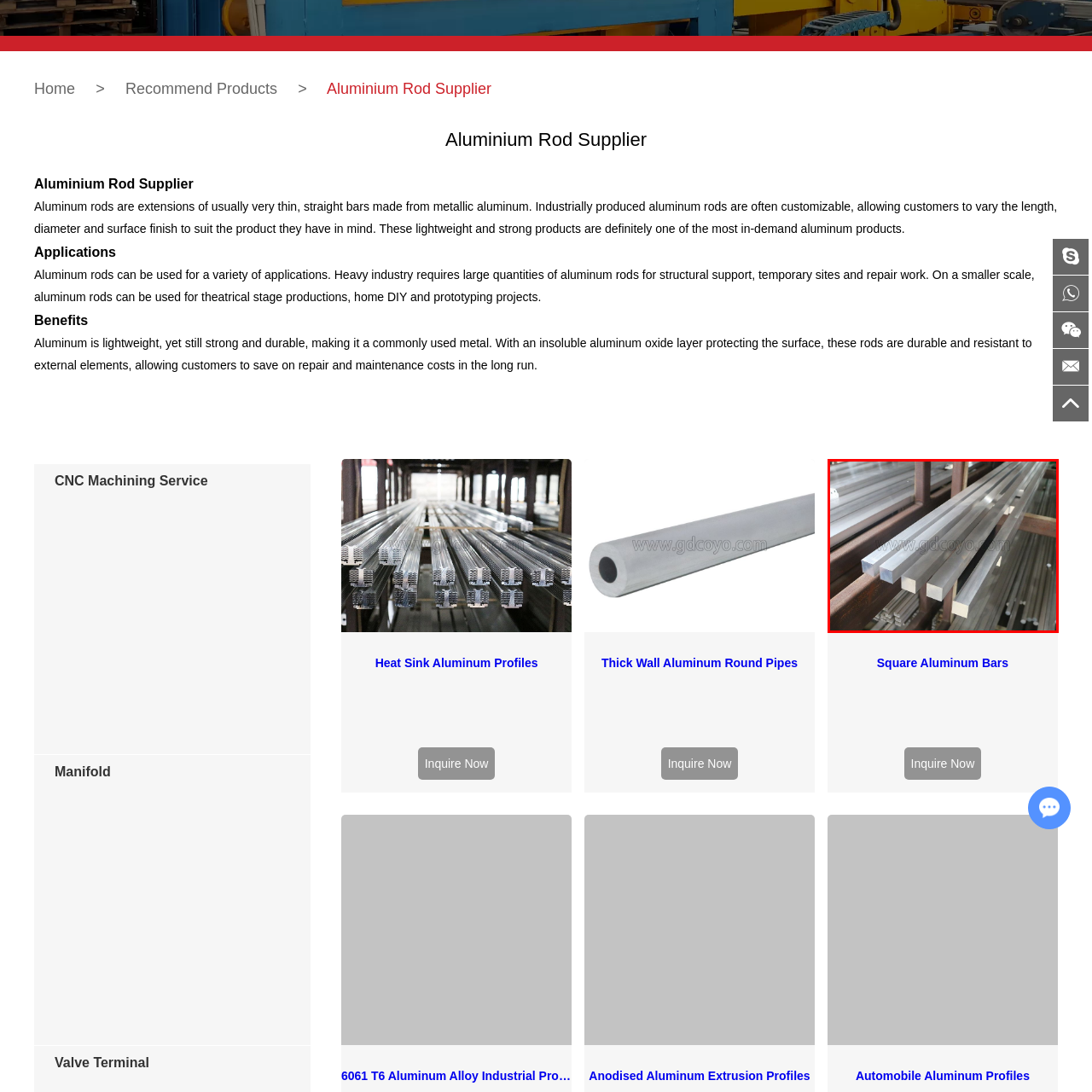Describe all the elements and activities occurring in the red-outlined area of the image extensively.

This image showcases a selection of square aluminum bars, highlighting their sleek and polished surfaces. The bars are arranged neatly on a rack, emphasizing their straight, uniform shapes. Made from durable aluminum, these bars are versatile and commonly used across various industries for structural applications, fabrication, and manufacturing. The lightweight nature of aluminum, combined with its strength and resistance to corrosion, makes these square bars a popular choice for both industrial and DIY projects. This particular type of aluminum product is essential for creating frameworks, supports, and prototypes, demonstrating its extensive utility in both heavy-duty and lightweight constructions.